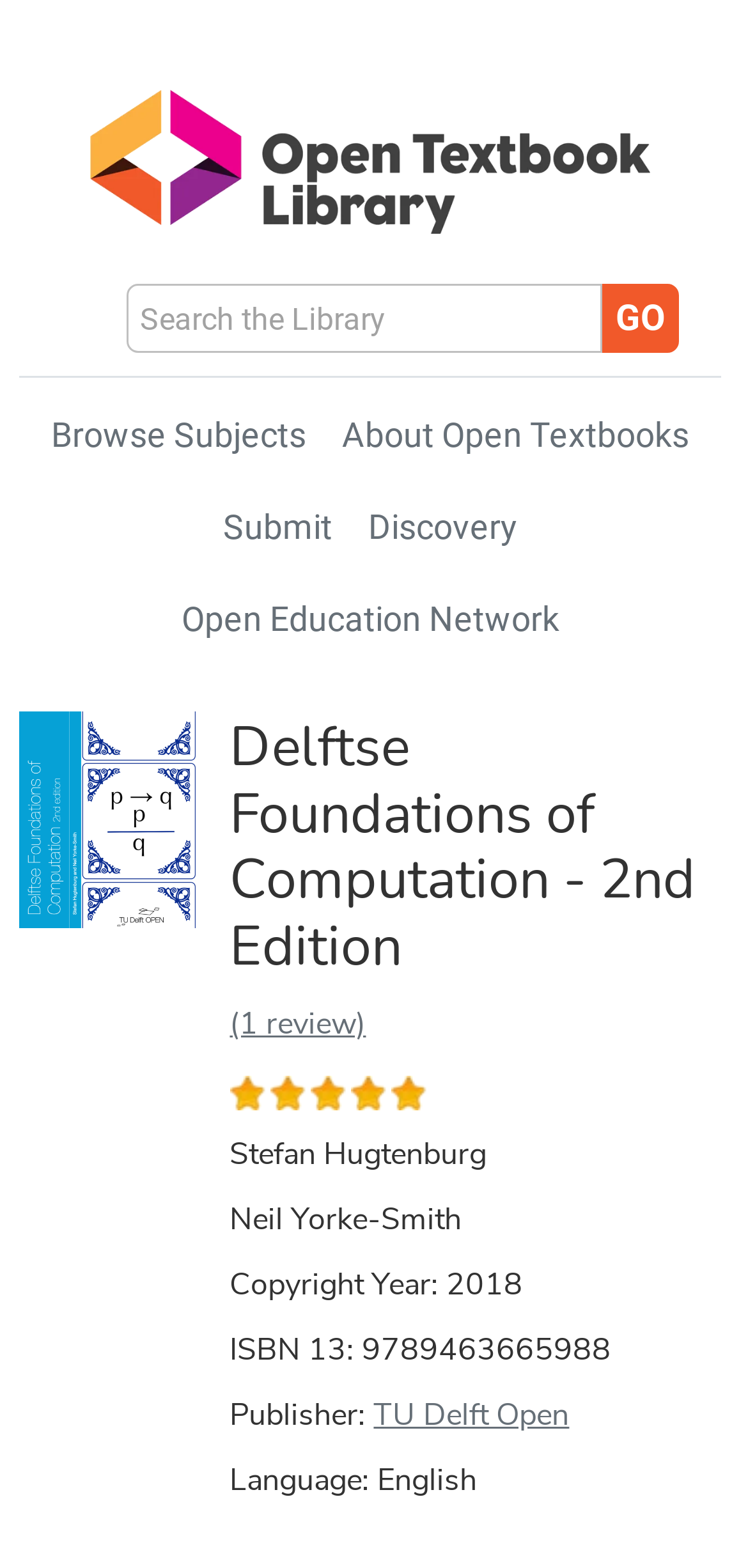Can you specify the bounding box coordinates of the area that needs to be clicked to fulfill the following instruction: "Browse Subjects"?

[0.069, 0.266, 0.41, 0.29]